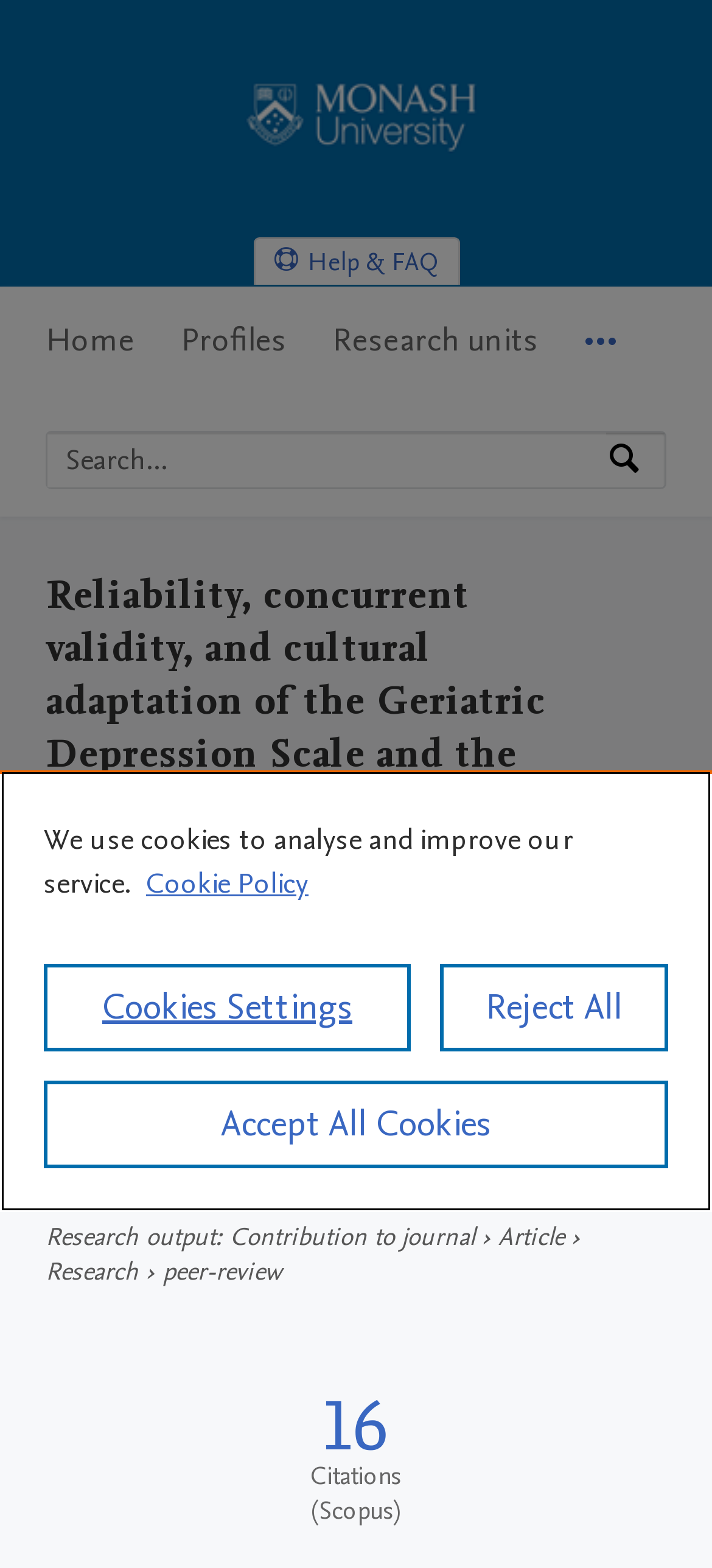What is the purpose of the search bar?
Answer the question with as much detail as you can, using the image as a reference.

The search bar is located in the top-right section of the webpage, and it has a placeholder text that says 'Search by expertise, name or affiliation'. This suggests that the search bar is intended for users to search for specific individuals or expertise within the university.